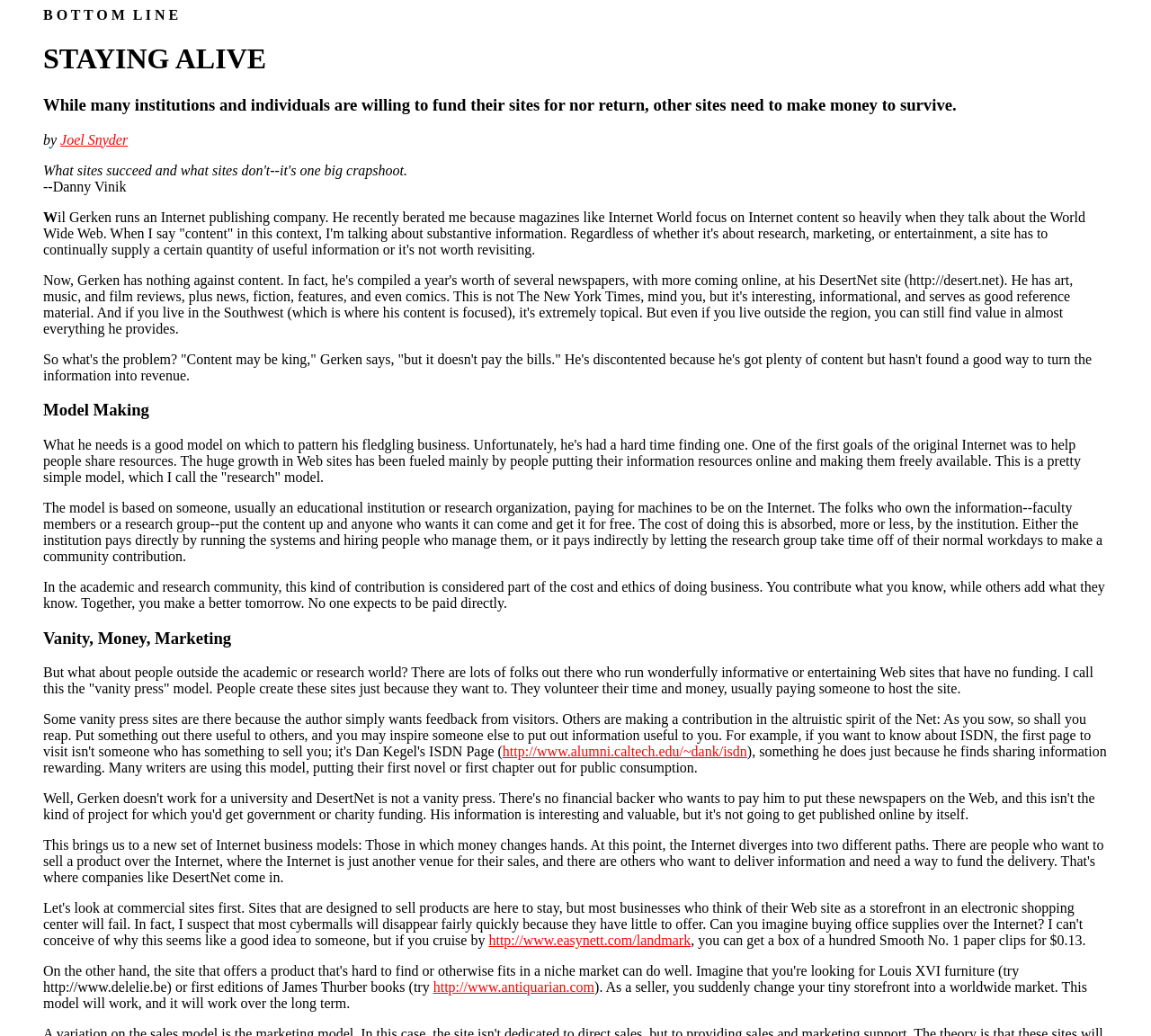What is the price of a box of a hundred Smooth No. 1 paper clips? Refer to the image and provide a one-word or short phrase answer.

$0.13